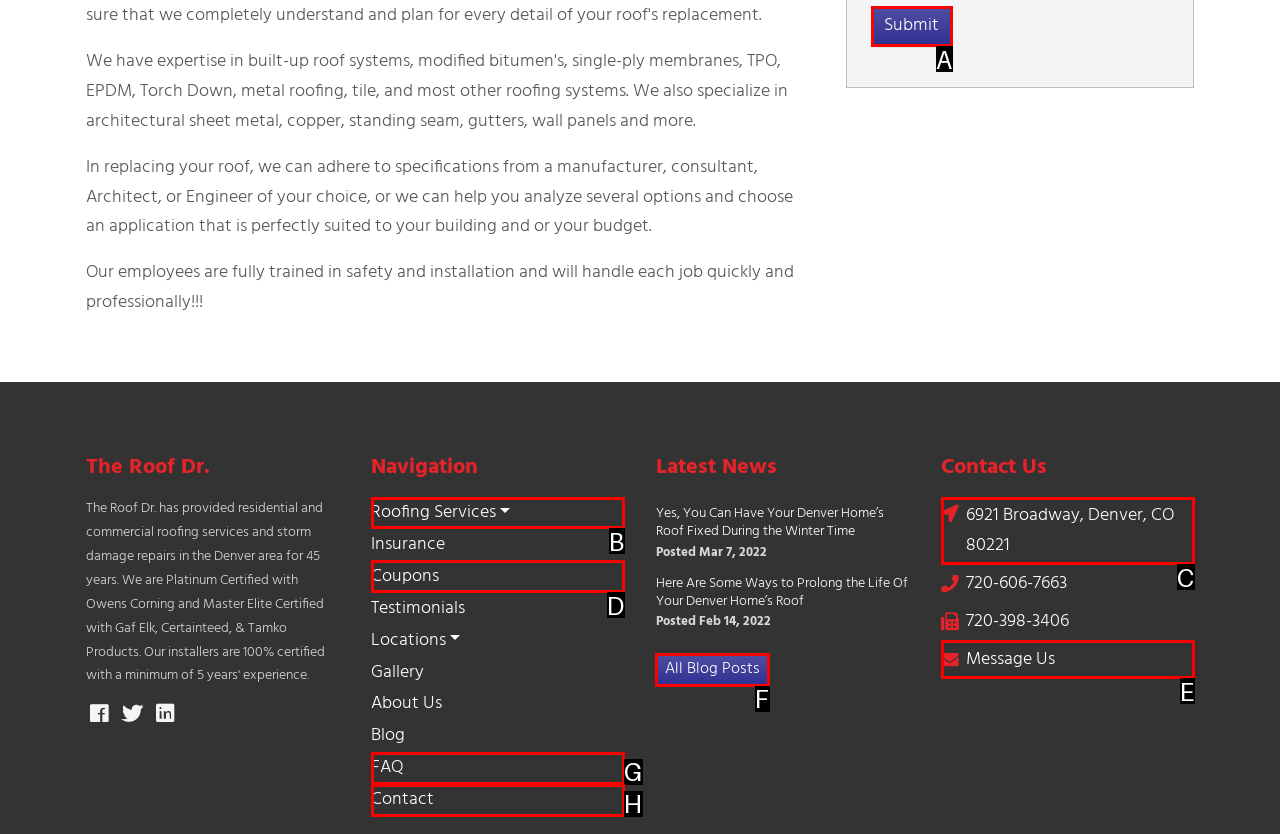Decide which HTML element to click to complete the task: View all blog posts Provide the letter of the appropriate option.

F